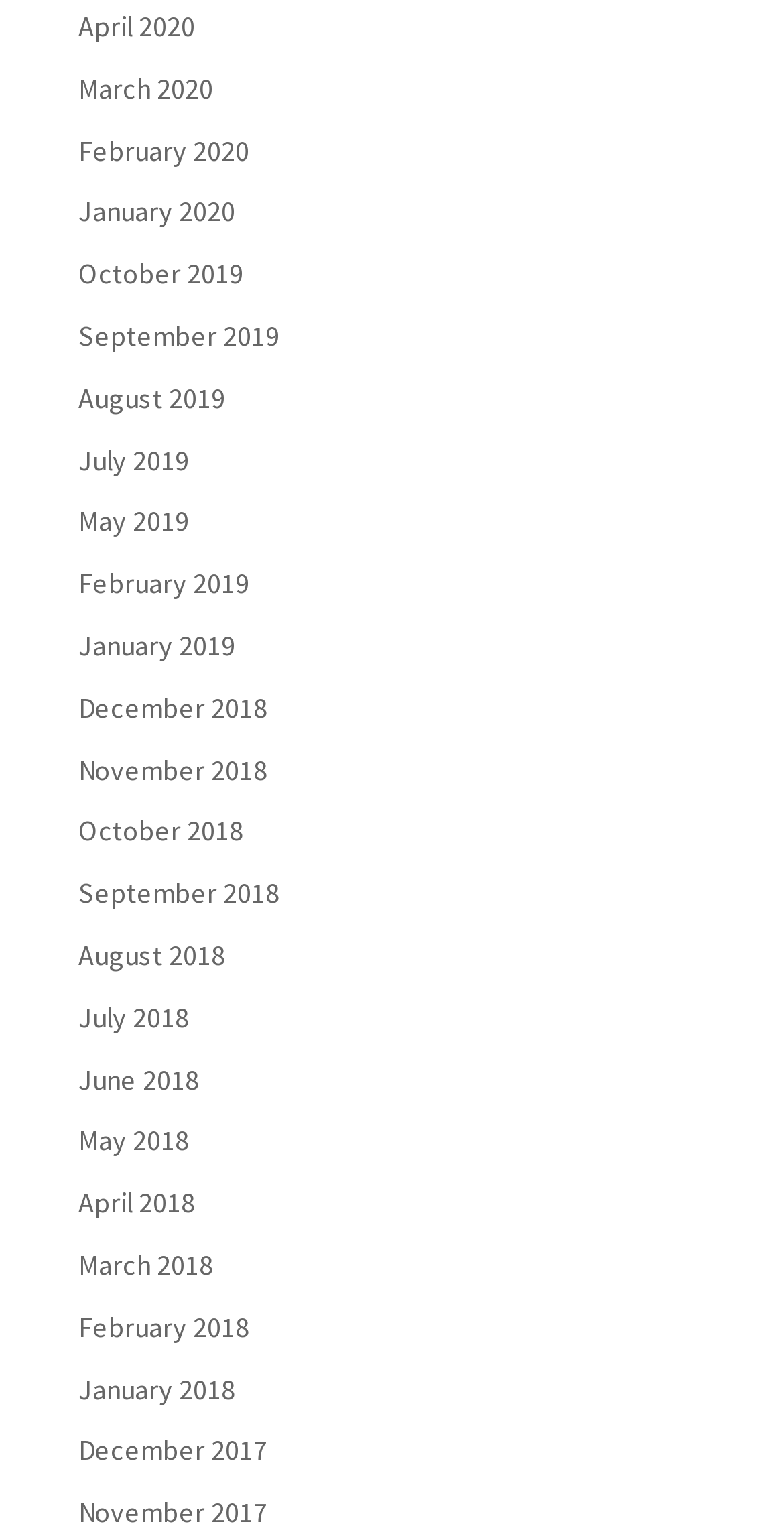Refer to the image and provide an in-depth answer to the question:
Is there a link for June 2017?

After scanning the list of links, I did not find any link related to June 2017, which suggests that it is not present.